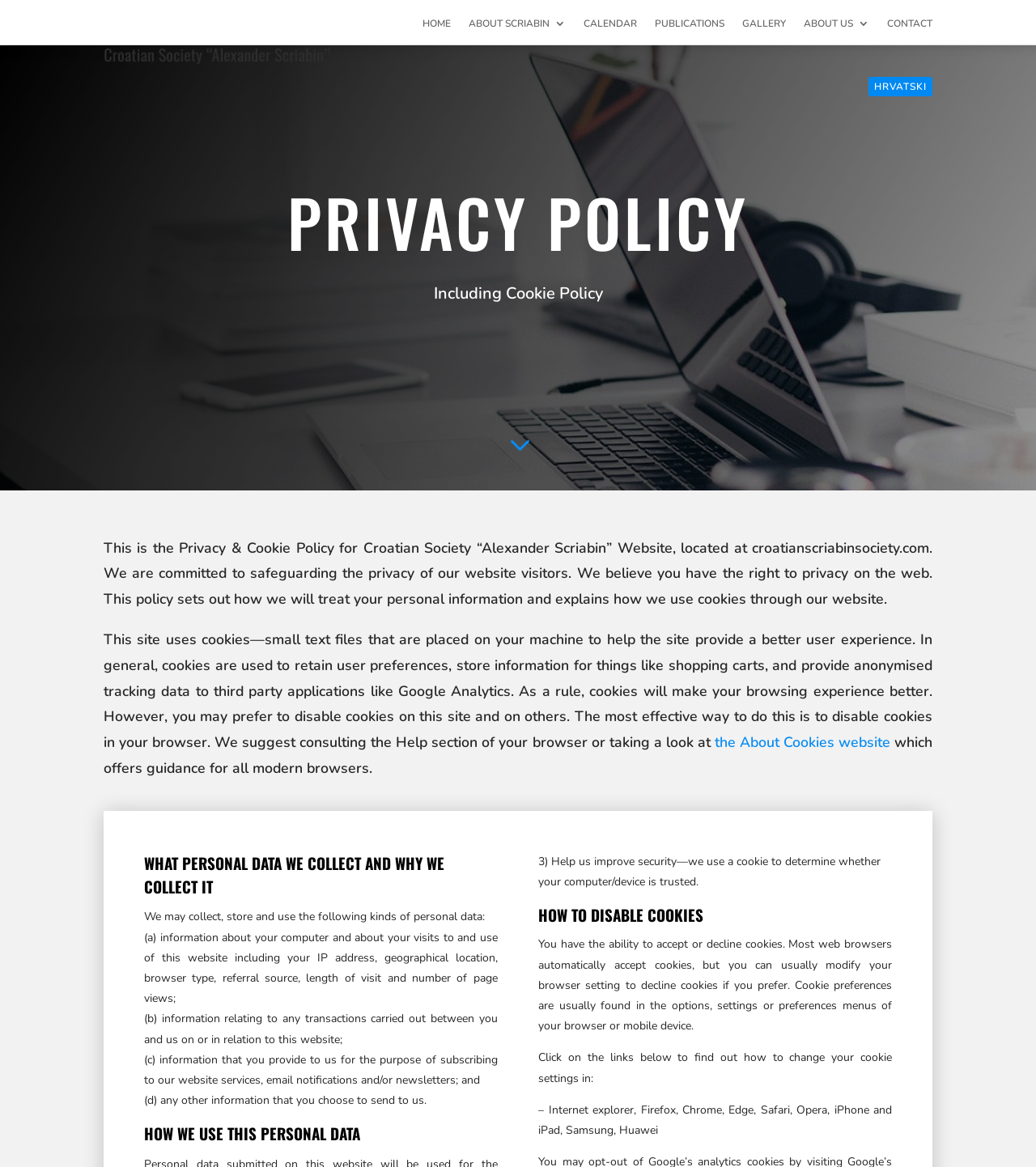Create an in-depth description of the webpage, covering main sections.

This webpage is the Privacy & Cookie Policy for the Croatian Society “Alexander Scriabin” Website. At the top, there is a link to the left and another link to the right, labeled "HRVATSKI". Below these links, a heading "PRIVACY POLICY" is centered, followed by the text "Including Cookie Policy". 

To the right of the heading, there is a link labeled "3". Below this, a paragraph of text explains the purpose of the policy, stating that the website is committed to safeguarding the privacy of its visitors and explaining how cookies are used. 

The next section, "This site uses cookies...", explains what cookies are, how they are used, and how to disable them. A link to the "About Cookies website" is provided for further guidance. 

The webpage is then divided into sections, each with a heading. The first section, "WHAT PERSONAL DATA WE COLLECT AND WHY WE COLLECT IT", lists the types of personal data that may be collected, including information about the user's computer and visits to the website, transaction information, and subscription information. 

The next section, "HOW WE USE THIS PERSONAL DATA", explains how the collected data is used, including to improve security. 

The final section, "HOW TO DISABLE COOKIES", provides instructions on how to decline cookies and modify browser settings to do so. A list of links to change cookie settings in various browsers and devices is also provided.